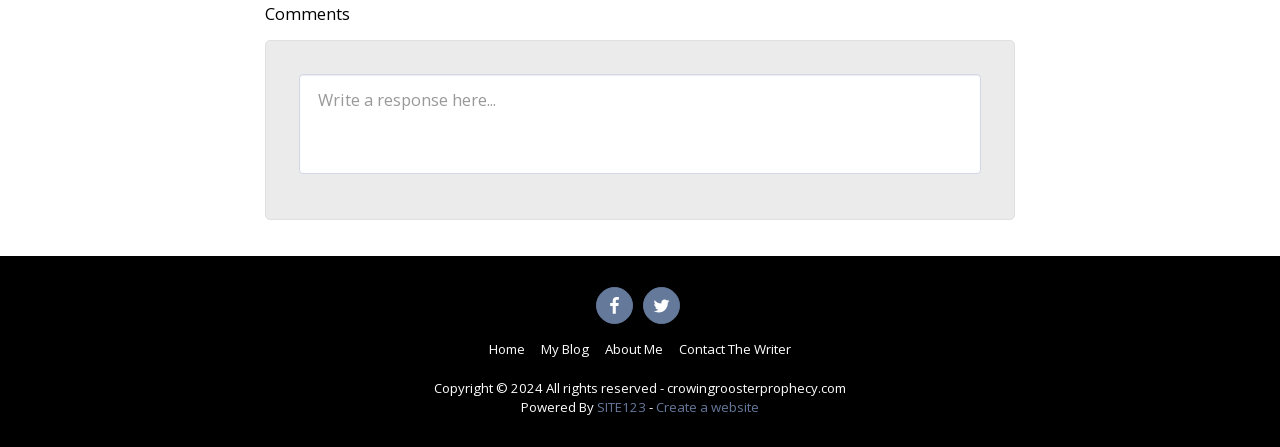Please locate the bounding box coordinates of the element that should be clicked to achieve the given instruction: "Create a website".

[0.512, 0.89, 0.593, 0.931]